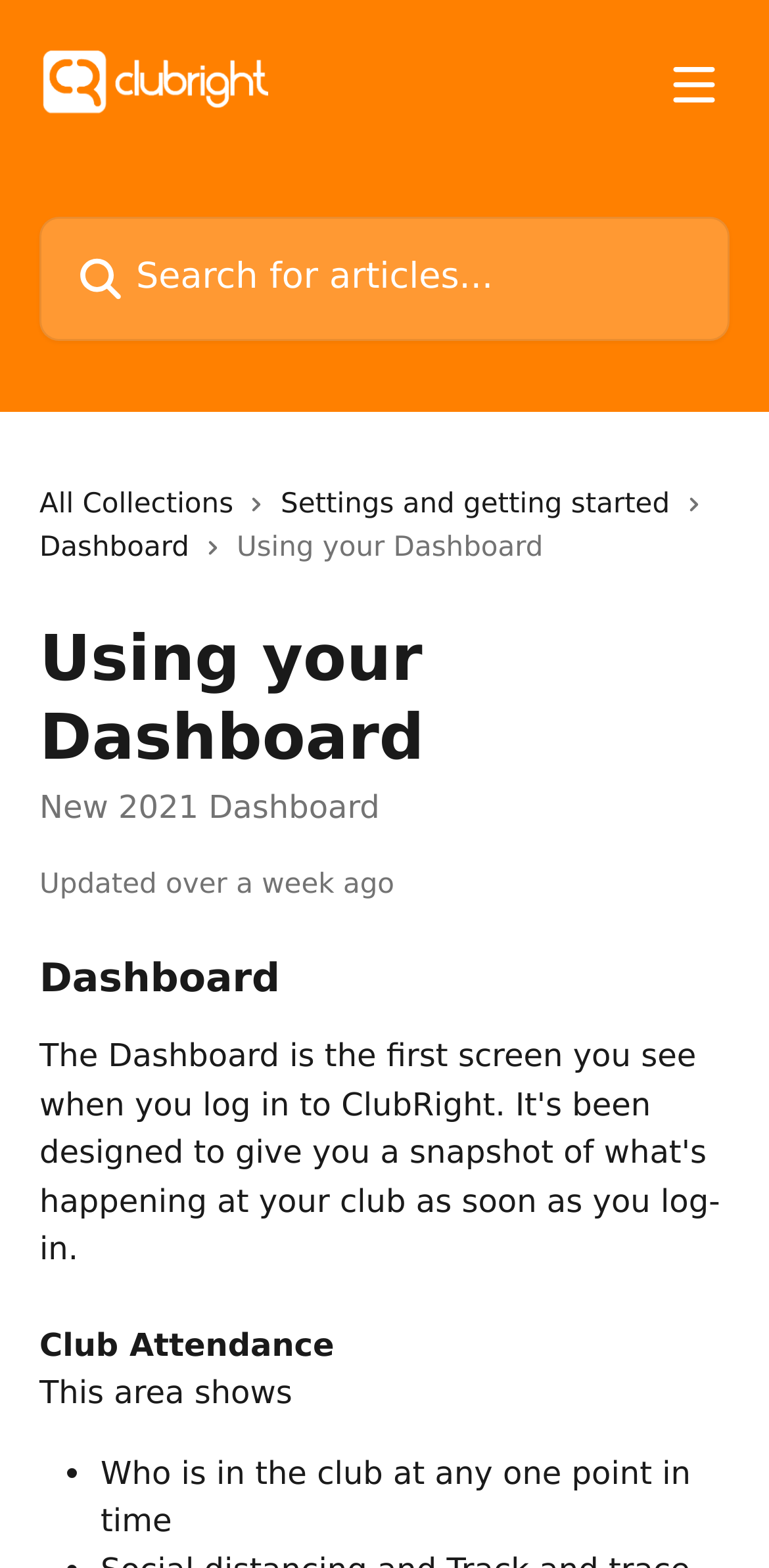From the webpage screenshot, identify the region described by Dashboard. Provide the bounding box coordinates as (top-left x, top-left y, bottom-right x, bottom-right y), with each value being a floating point number between 0 and 1.

[0.051, 0.336, 0.267, 0.364]